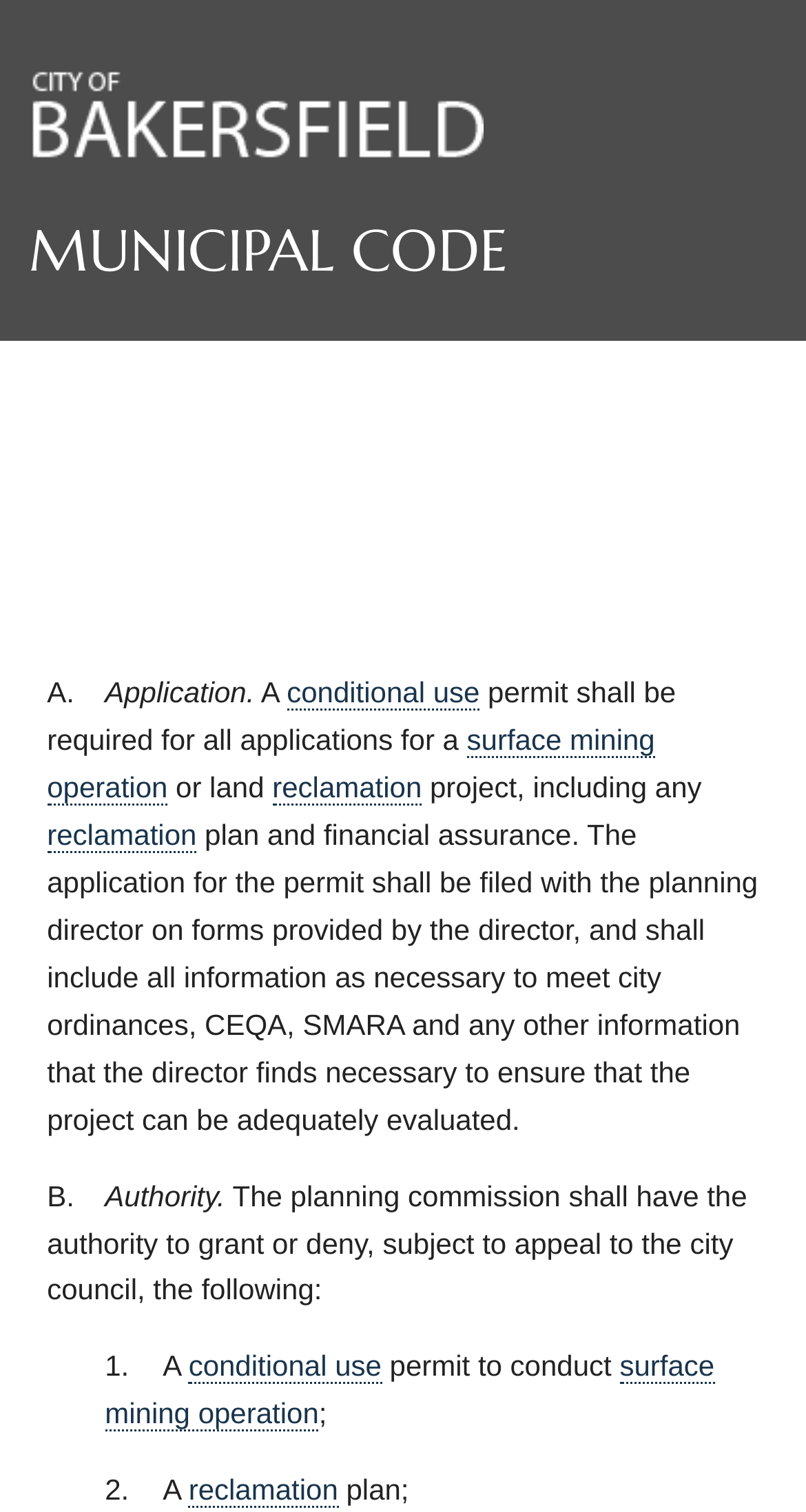Give a succinct answer to this question in a single word or phrase: 
What is the second step in the review process?

Environmental determinations